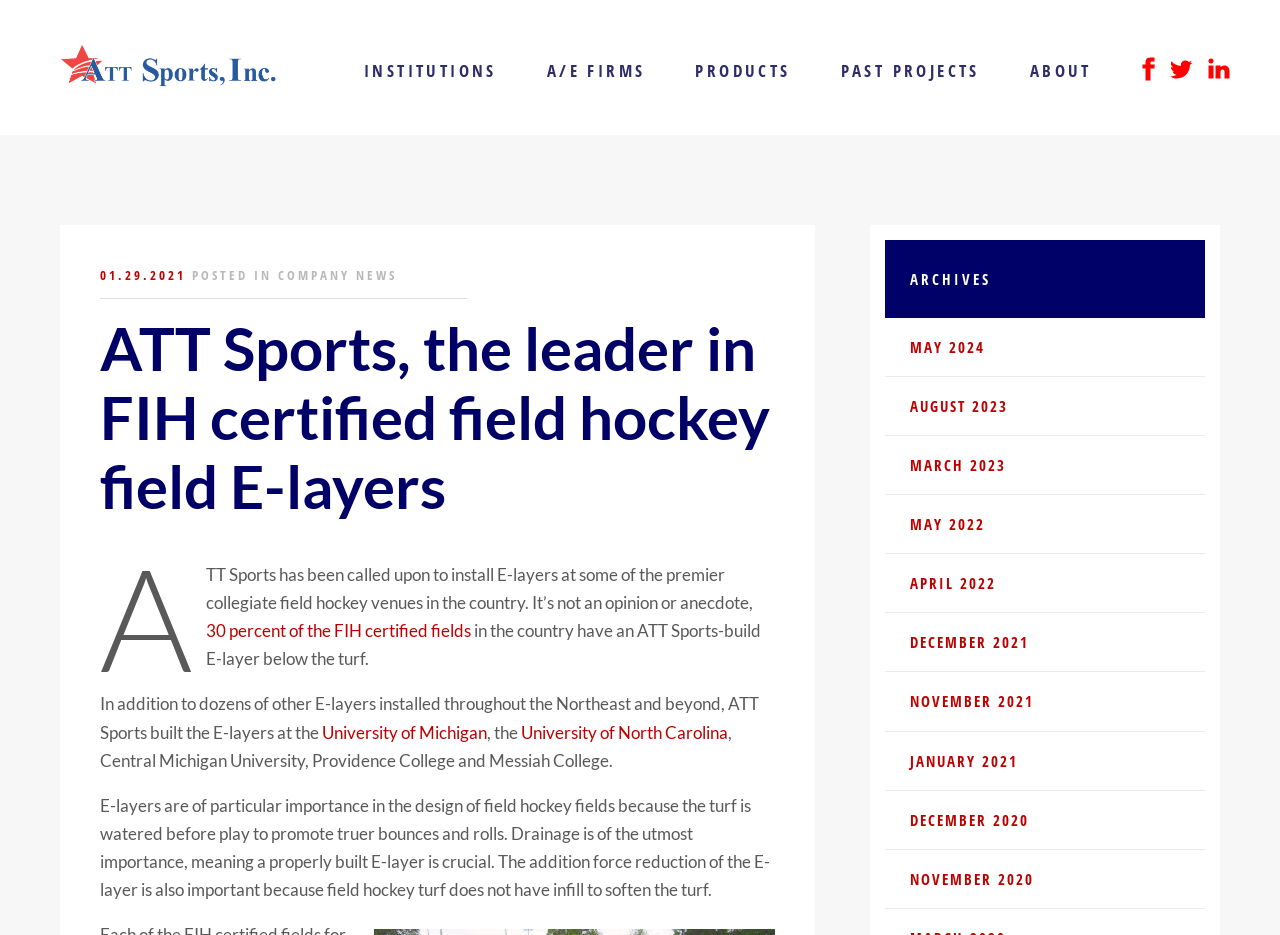Please find and give the text of the main heading on the webpage.

ATT Sports, the leader in FIH certified field hockey field E-layers